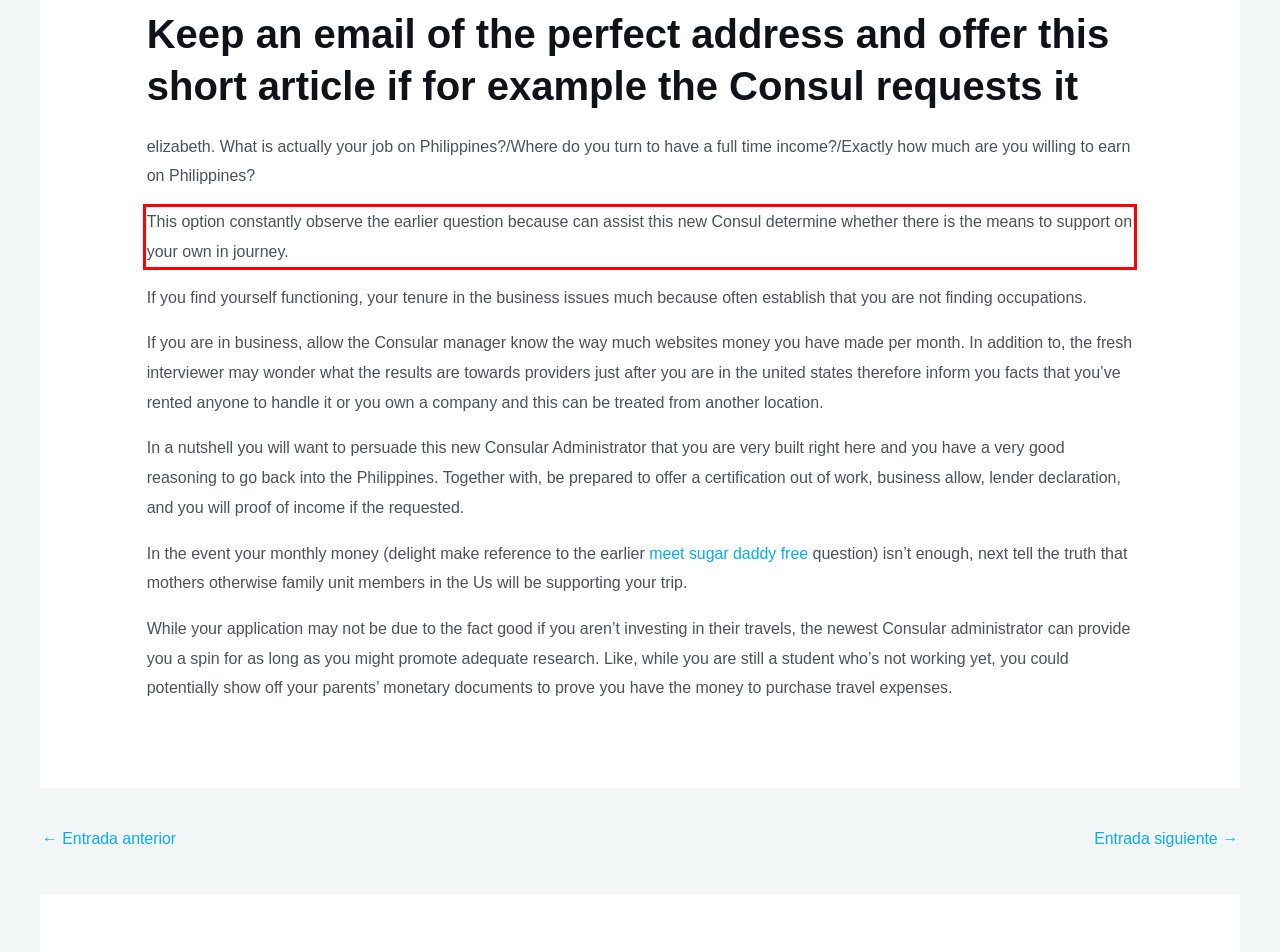You have a screenshot of a webpage with a UI element highlighted by a red bounding box. Use OCR to obtain the text within this highlighted area.

This option constantly observe the earlier question because can assist this new Consul determine whether there is the means to support on your own in journey.